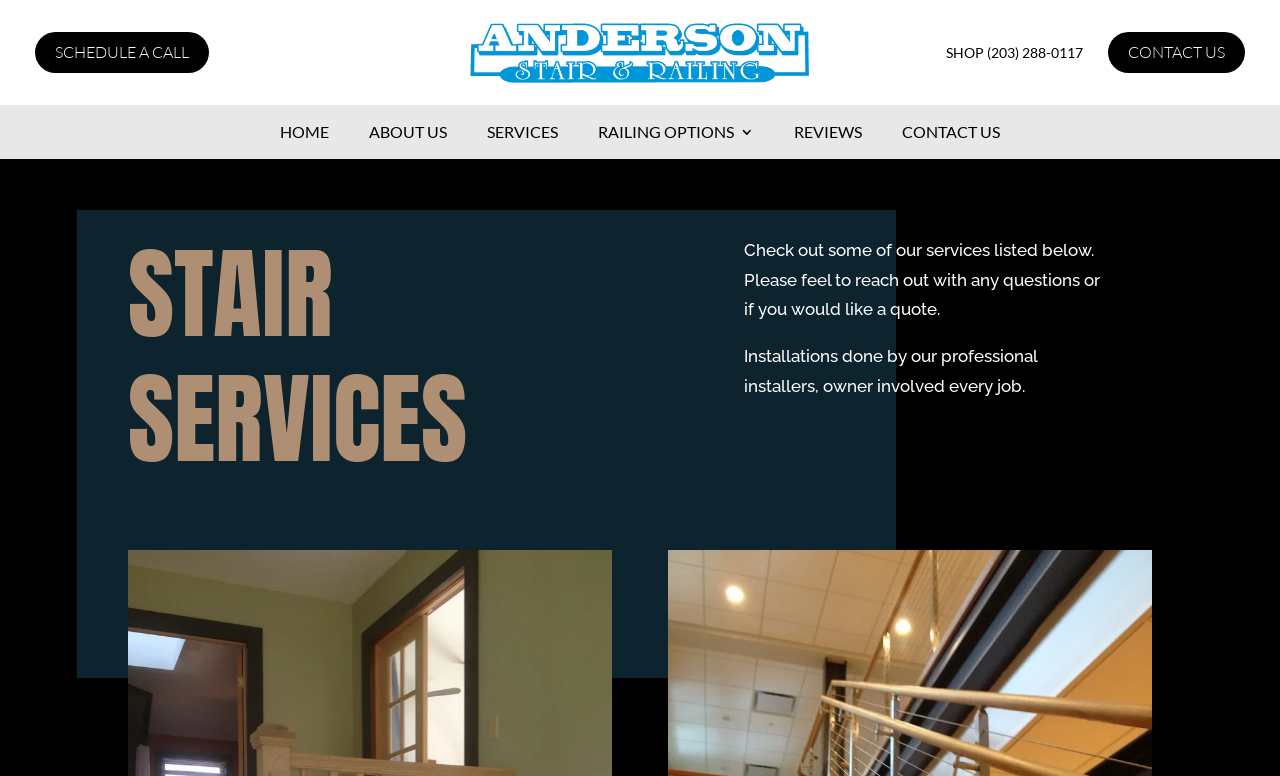Locate the bounding box coordinates of the element that should be clicked to fulfill the instruction: "Post reply".

None